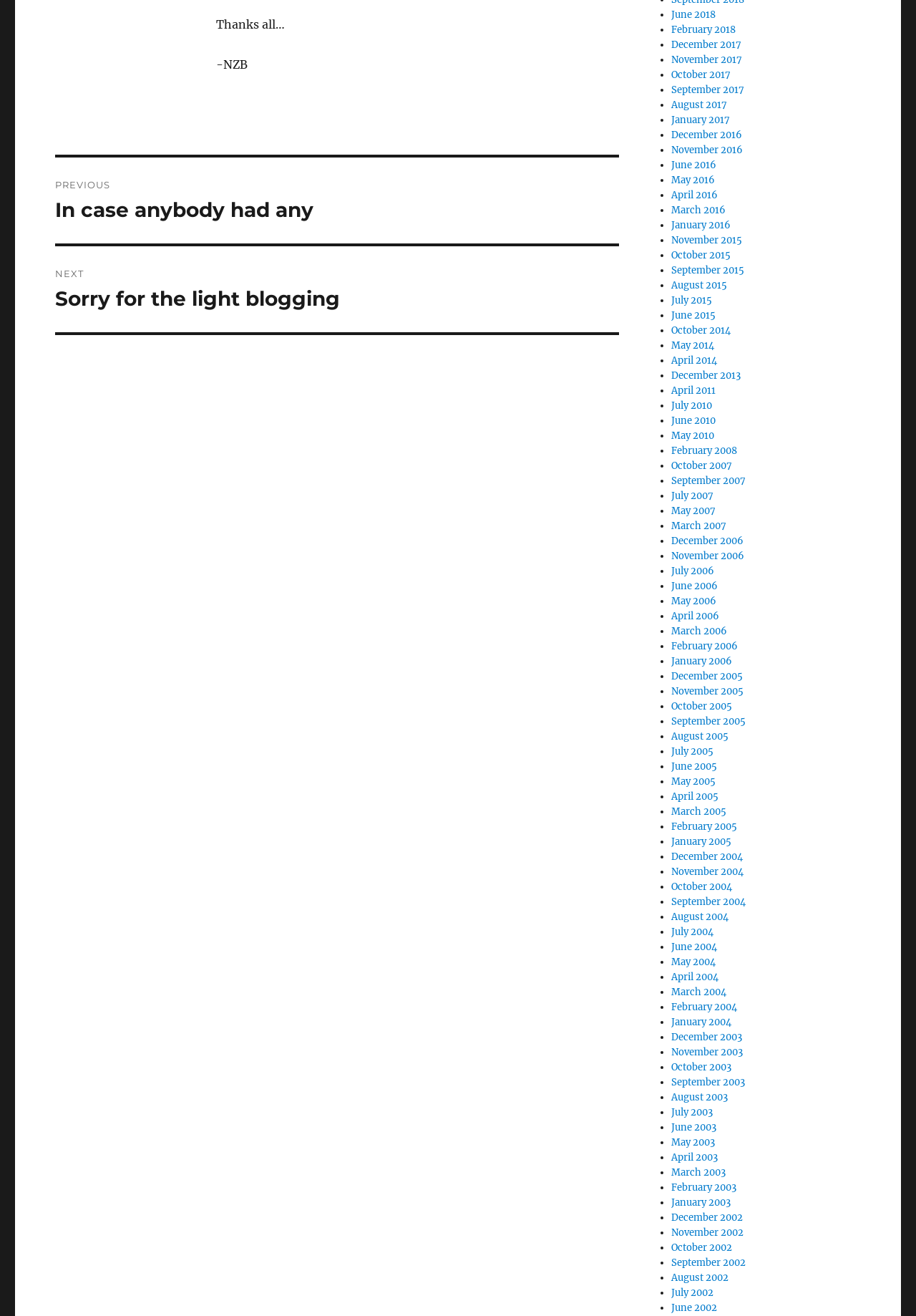Locate the bounding box coordinates of the area you need to click to fulfill this instruction: 'Click on 'December 2017''. The coordinates must be in the form of four float numbers ranging from 0 to 1: [left, top, right, bottom].

[0.733, 0.029, 0.809, 0.038]